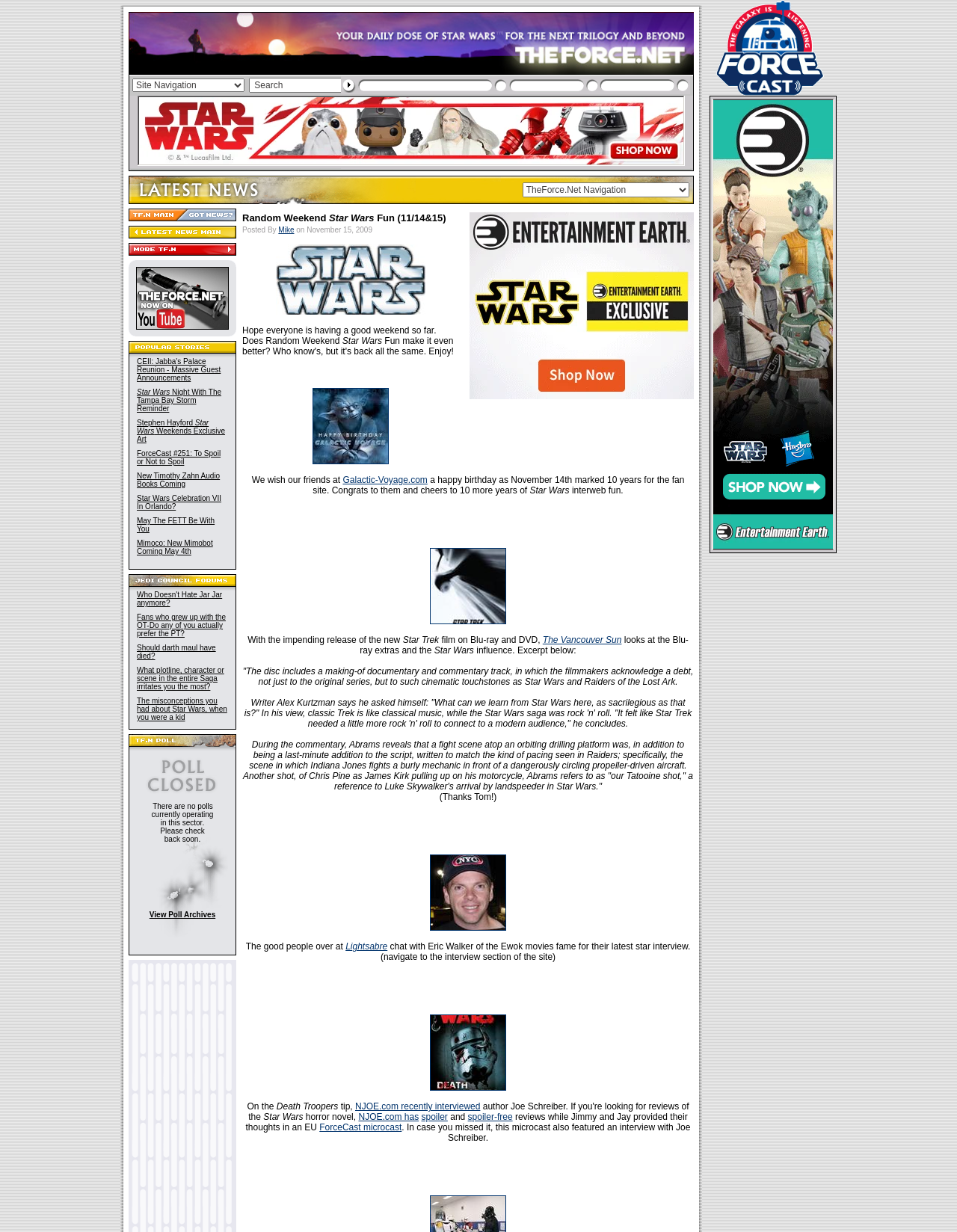Find the bounding box coordinates for the HTML element described in this sentence: "alt="The Galaxy is Listening"". Provide the coordinates as four float numbers between 0 and 1, in the format [left, top, right, bottom].

[0.741, 0.071, 0.868, 0.079]